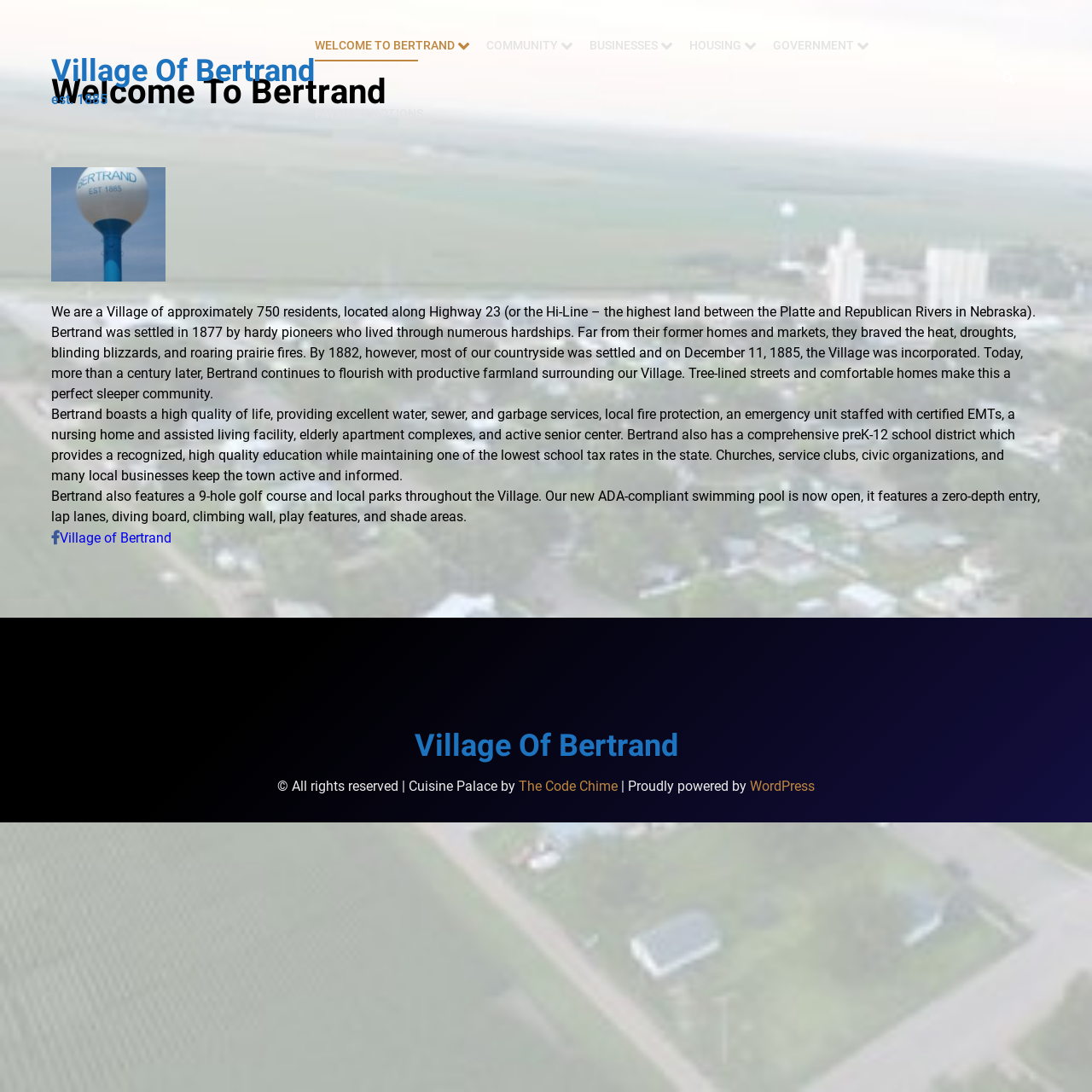How many holes does the golf course have?
We need a detailed and meticulous answer to the question.

I found this information in the StaticText element that describes the village's amenities, which states 'Bertrand also features a 9-hole golf course...'.